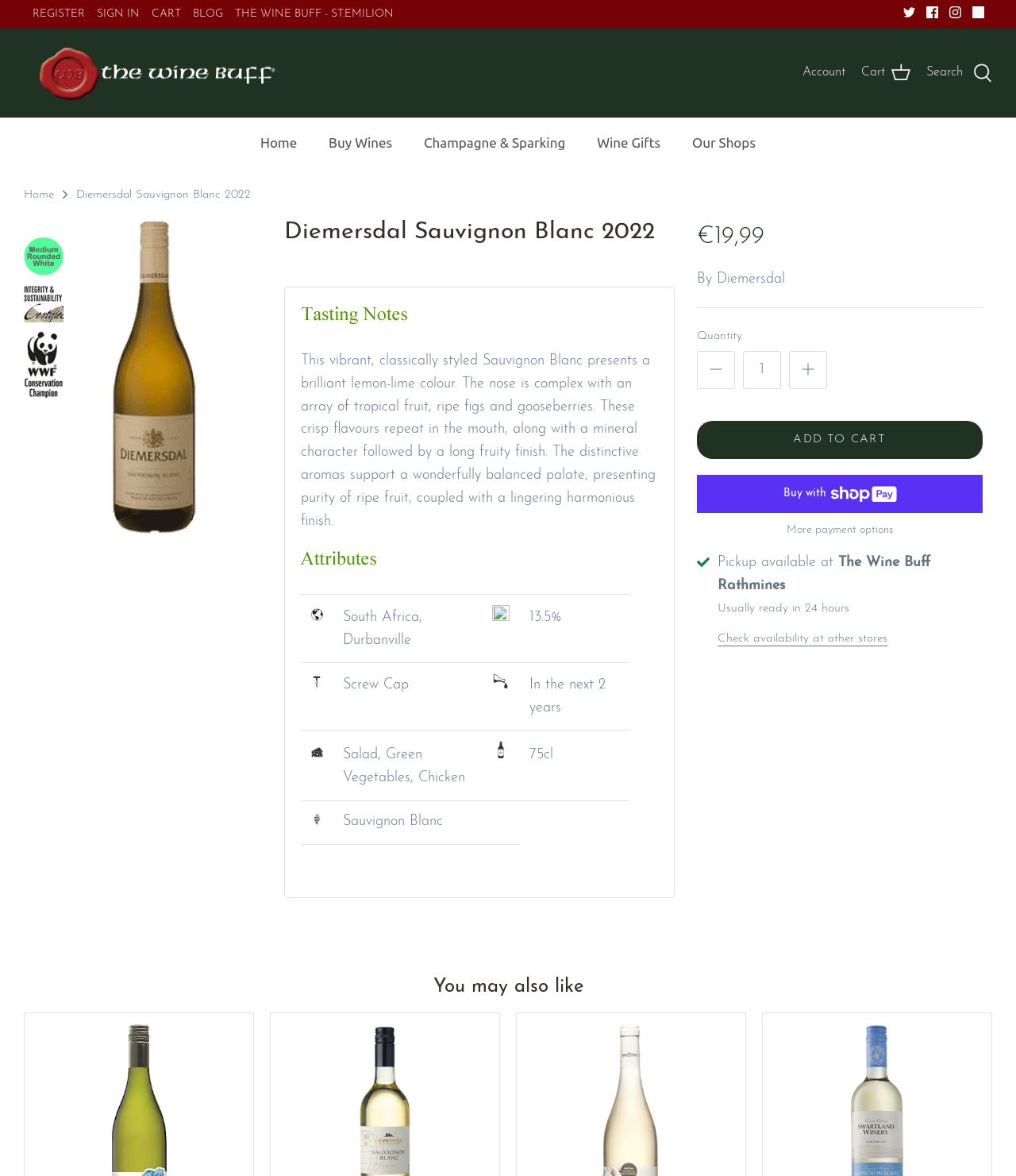Please find the bounding box coordinates of the section that needs to be clicked to achieve this instruction: "Subscribe to newsletter".

None